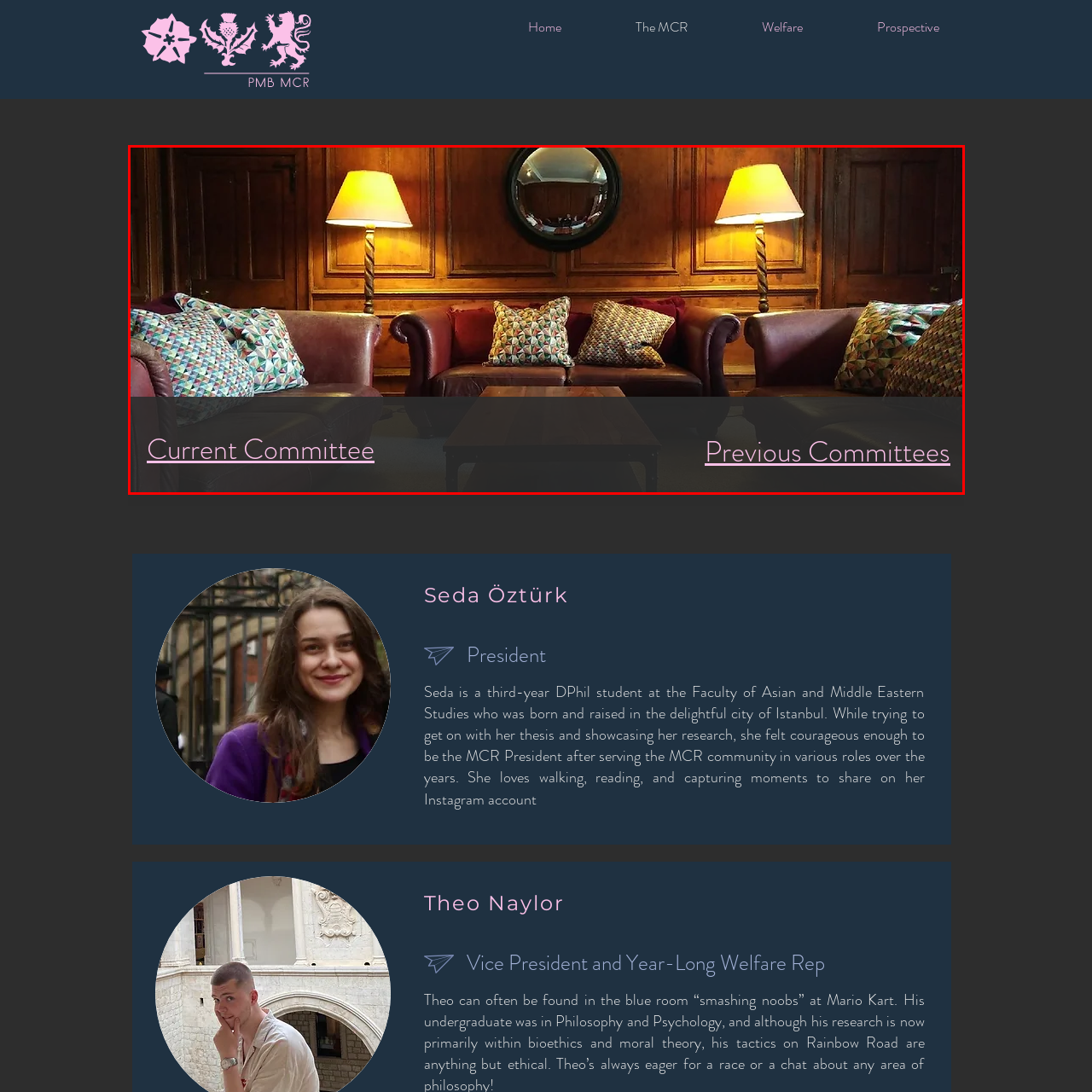Inspect the image outlined in red and answer succinctly: What is the shape of the mirror in the room?

Round